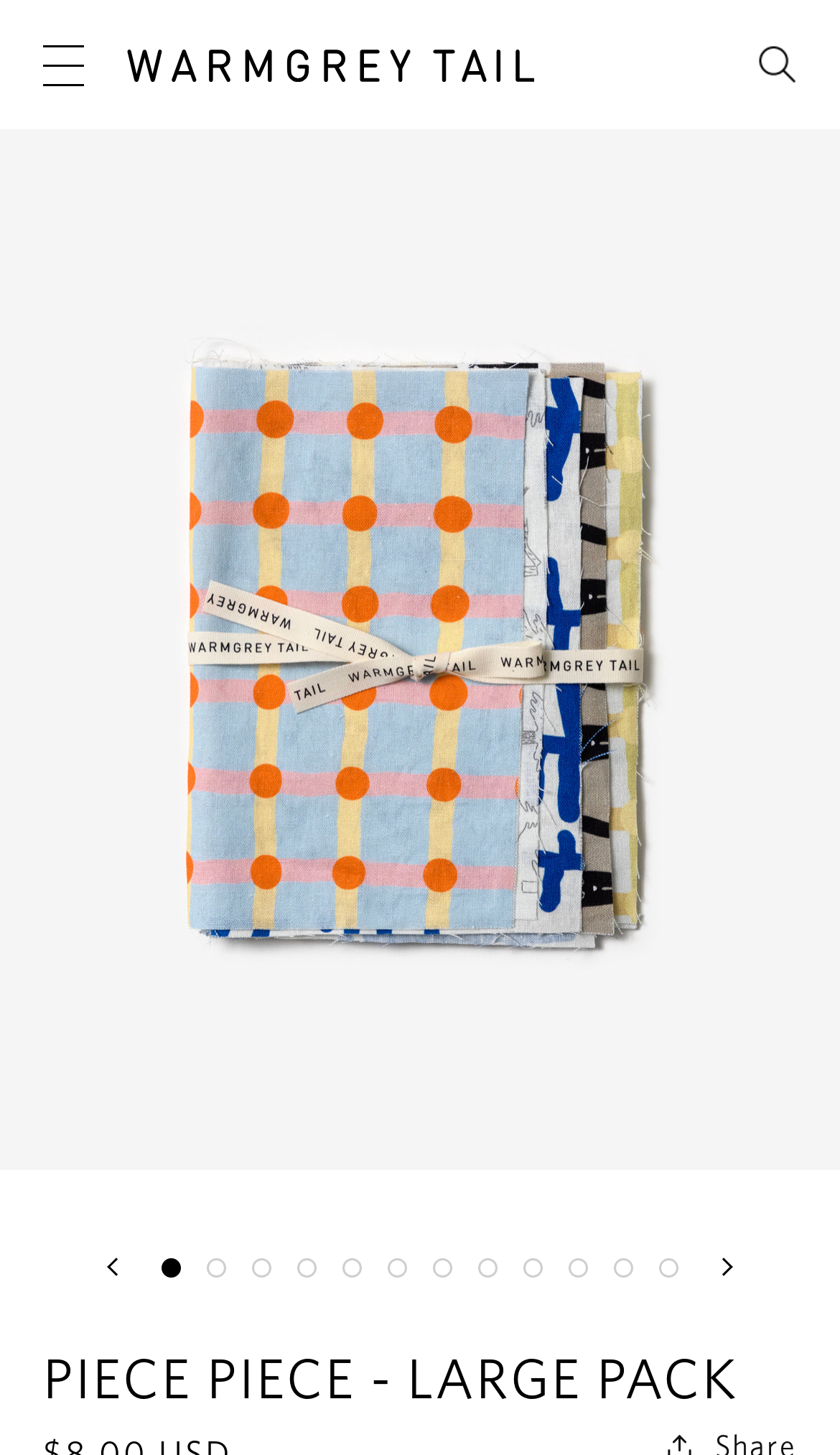Locate the bounding box of the user interface element based on this description: "parent_node: SHOP".

[0.151, 0.033, 0.636, 0.056]